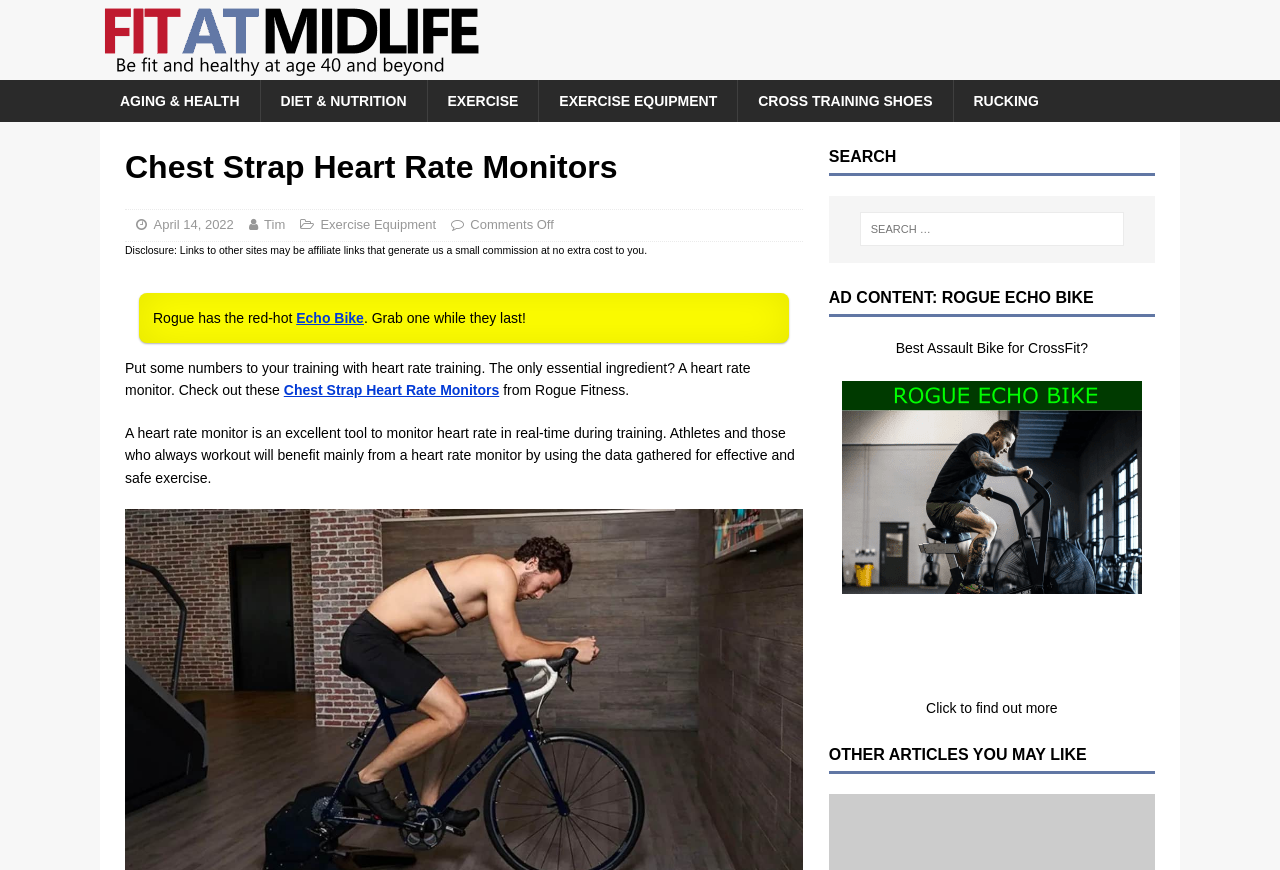Please indicate the bounding box coordinates for the clickable area to complete the following task: "Search for something". The coordinates should be specified as four float numbers between 0 and 1, i.e., [left, top, right, bottom].

[0.672, 0.244, 0.878, 0.283]